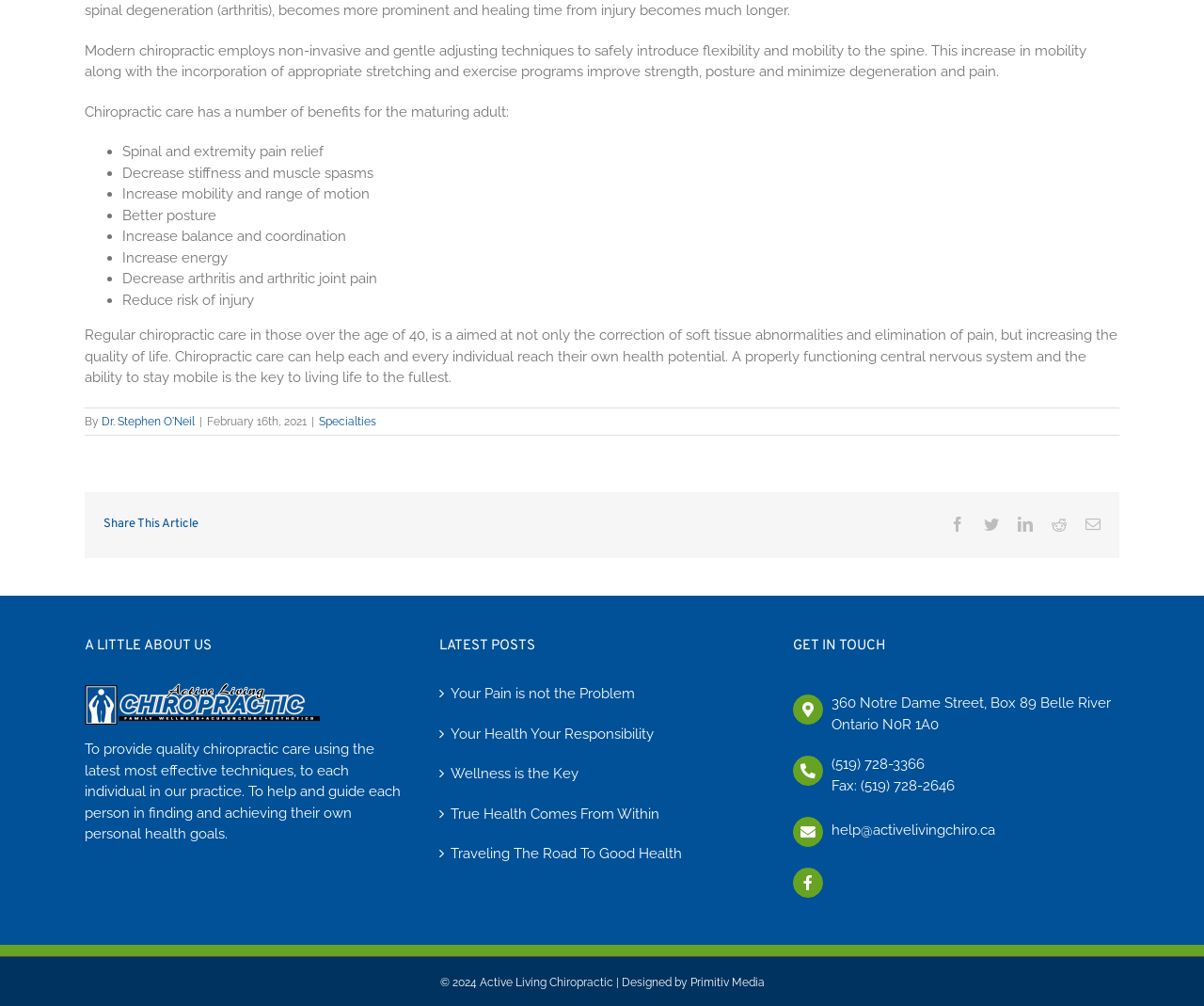What is the phone number of Active Living Chiropractic?
Please provide a single word or phrase based on the screenshot.

(519) 728-3366